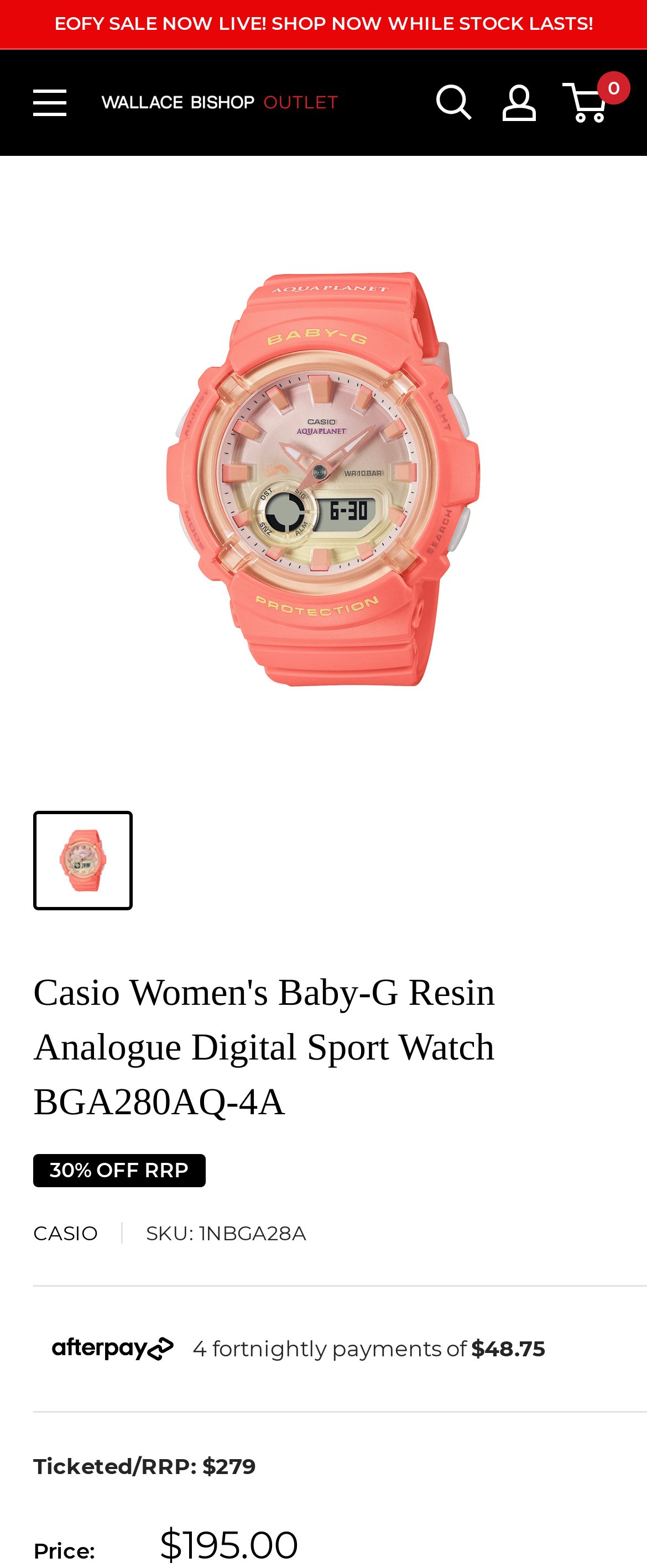What is the product name?
Utilize the image to construct a detailed and well-explained answer.

I found the answer by looking at the heading element with the text 'Casio Women's Baby-G Resin Analogue Digital Sport Watch BGA280AQ-4A' which is located above the product image.